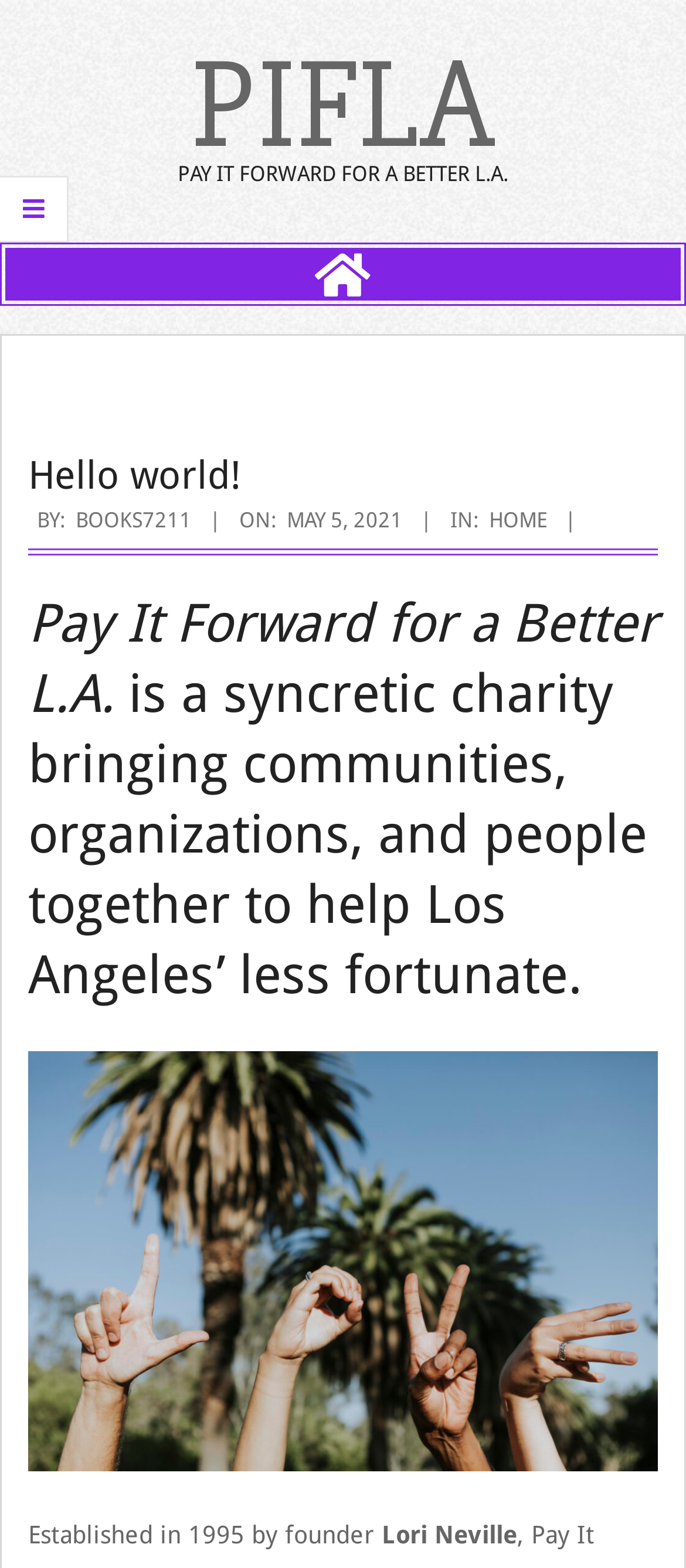Find the UI element described as: "Menu" and predict its bounding box coordinates. Ensure the coordinates are four float numbers between 0 and 1, [left, top, right, bottom].

[0.0, 0.112, 0.1, 0.154]